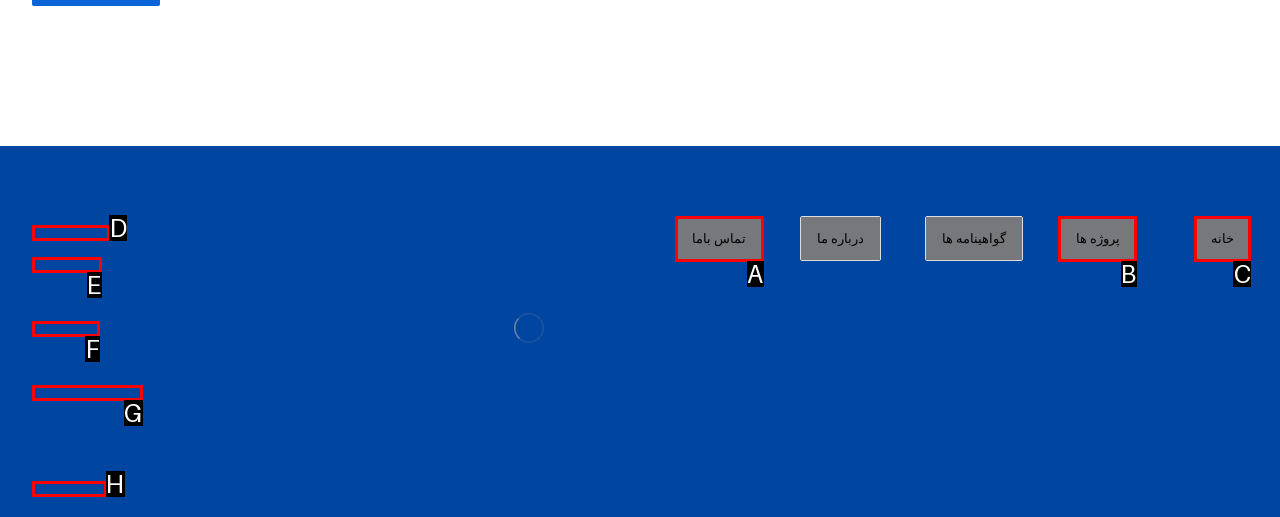Point out the option that best suits the description: name="submit" value="Kommentar abschicken"
Indicate your answer with the letter of the selected choice.

None